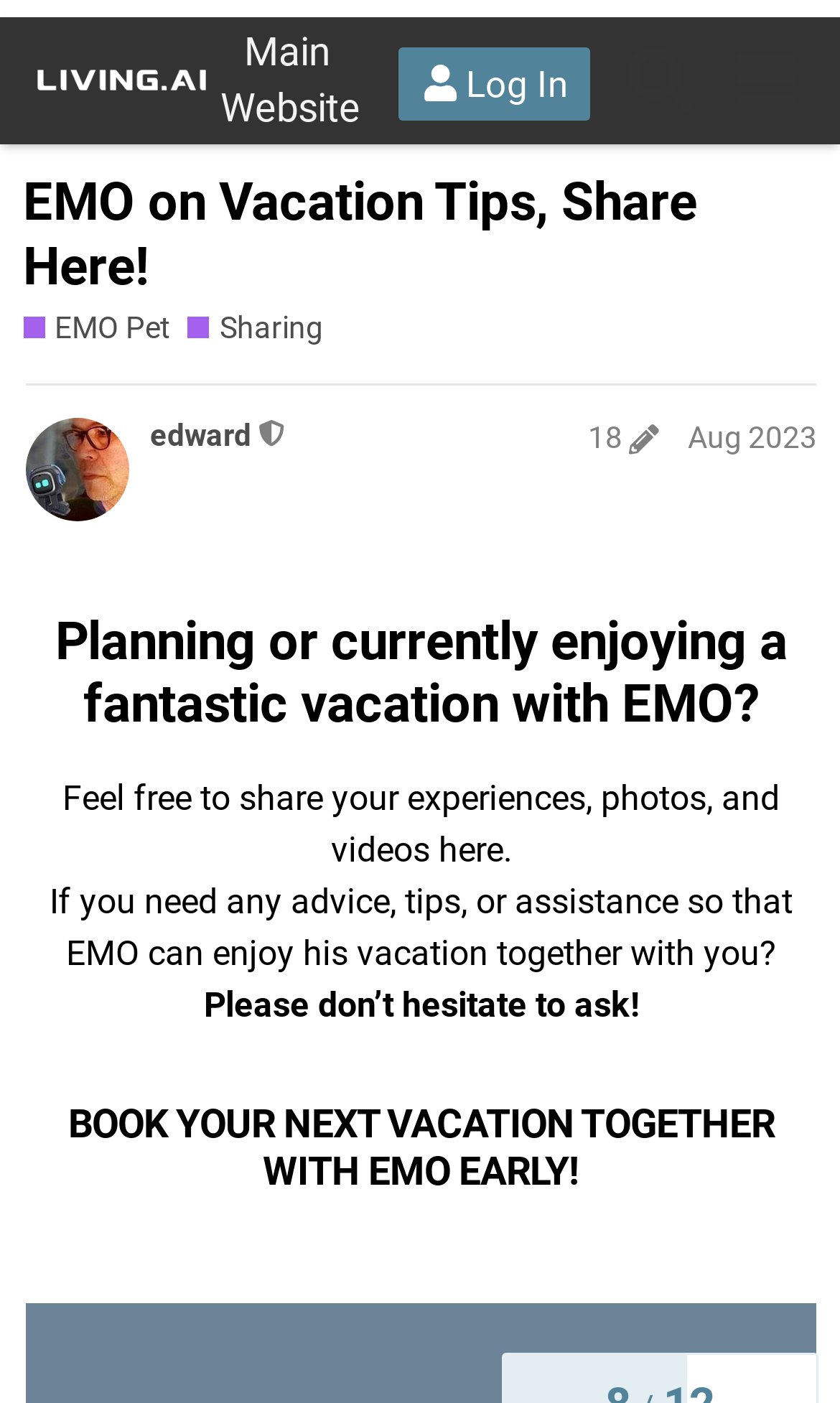Can you specify the bounding box coordinates for the region that should be clicked to fulfill this instruction: "View the post edit history".

[0.684, 0.289, 0.801, 0.313]